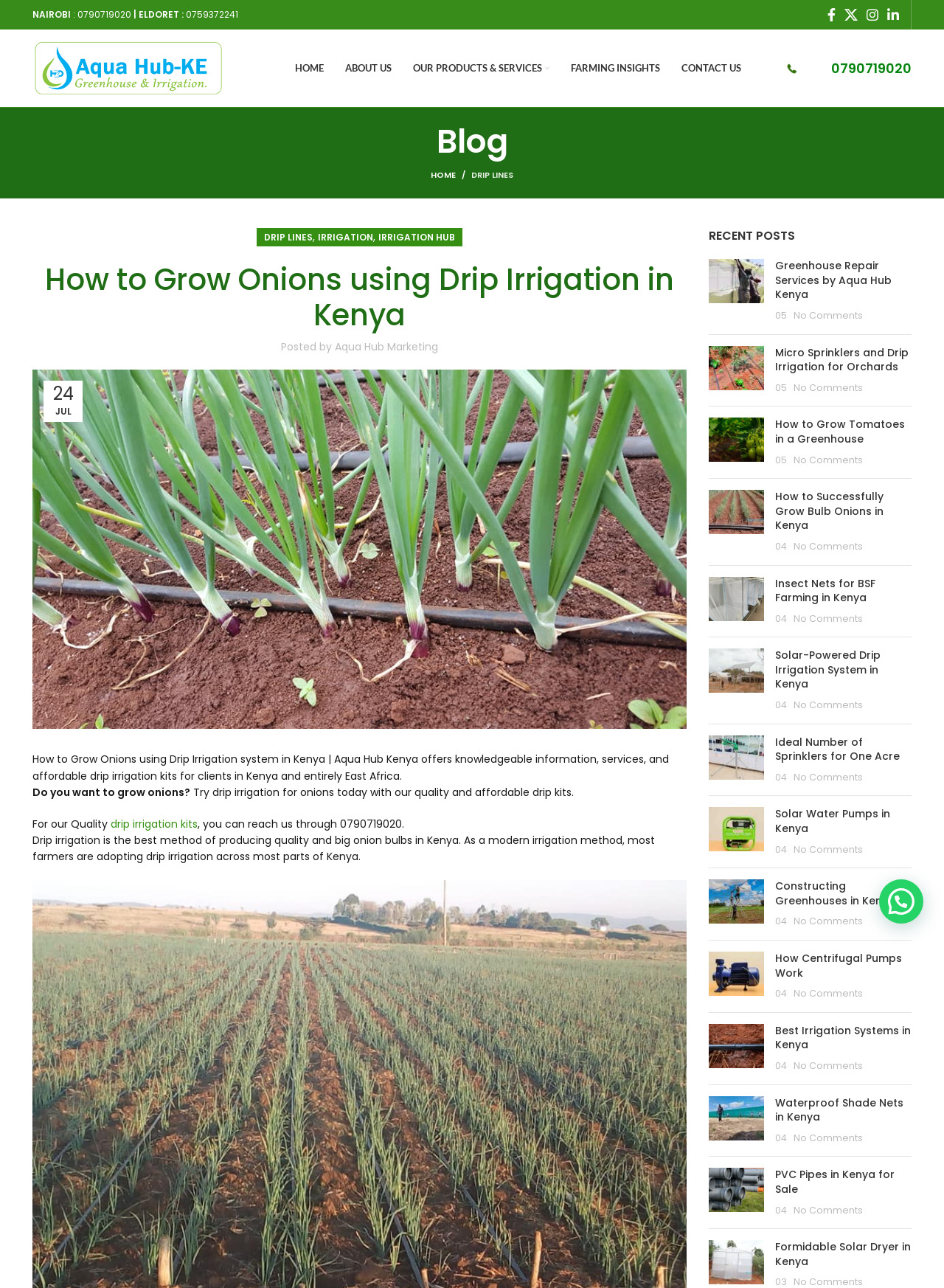Please identify the bounding box coordinates of the element's region that should be clicked to execute the following instruction: "Contact us through 0790719020". The bounding box coordinates must be four float numbers between 0 and 1, i.e., [left, top, right, bottom].

[0.209, 0.634, 0.428, 0.645]